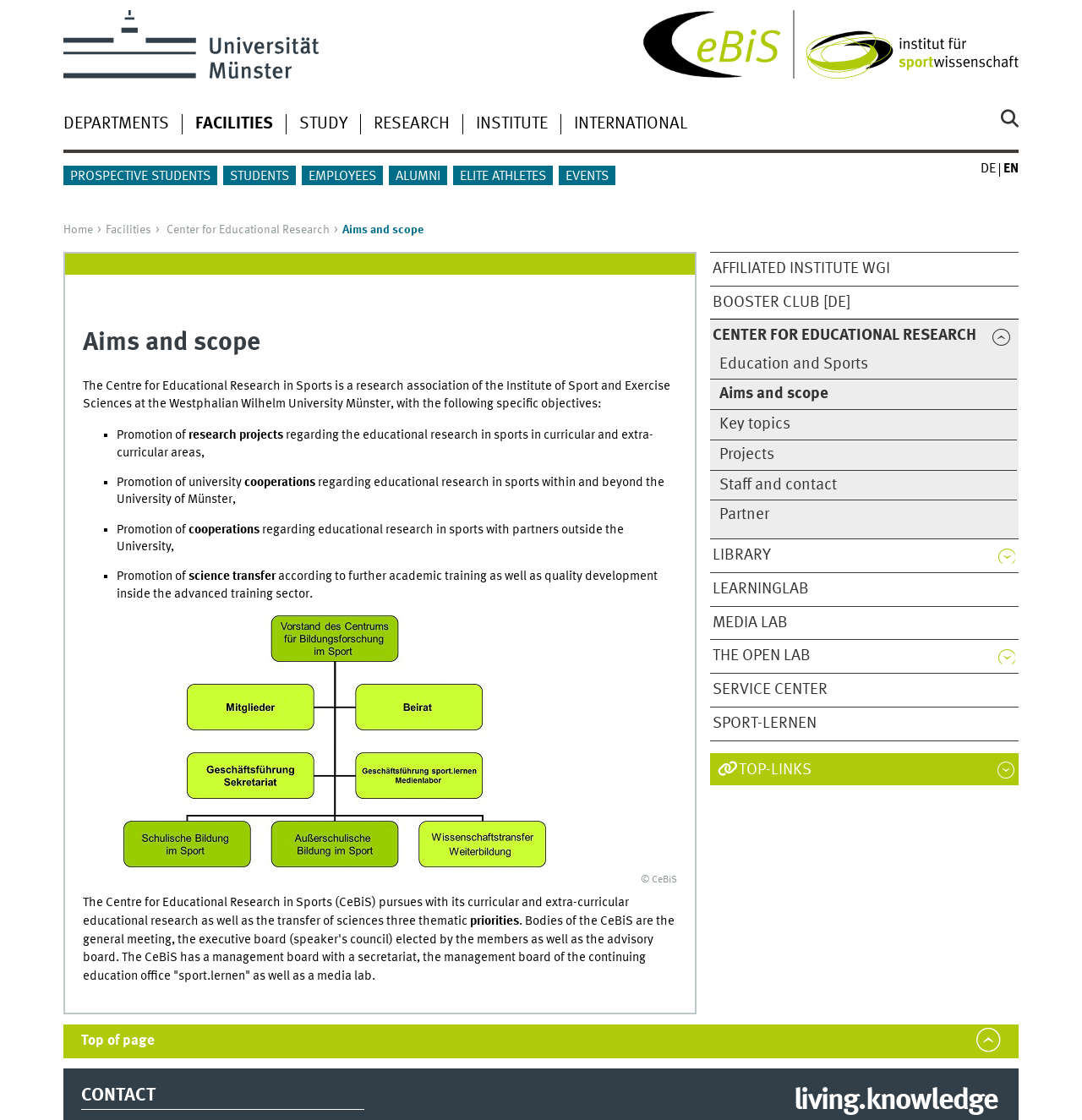What is the name of the university mentioned on the webpage?
Using the image as a reference, give an elaborate response to the question.

I found the answer by looking at the link elements at the top of the webpage, where I saw the text 'Universität Münster' which is likely the name of the university.